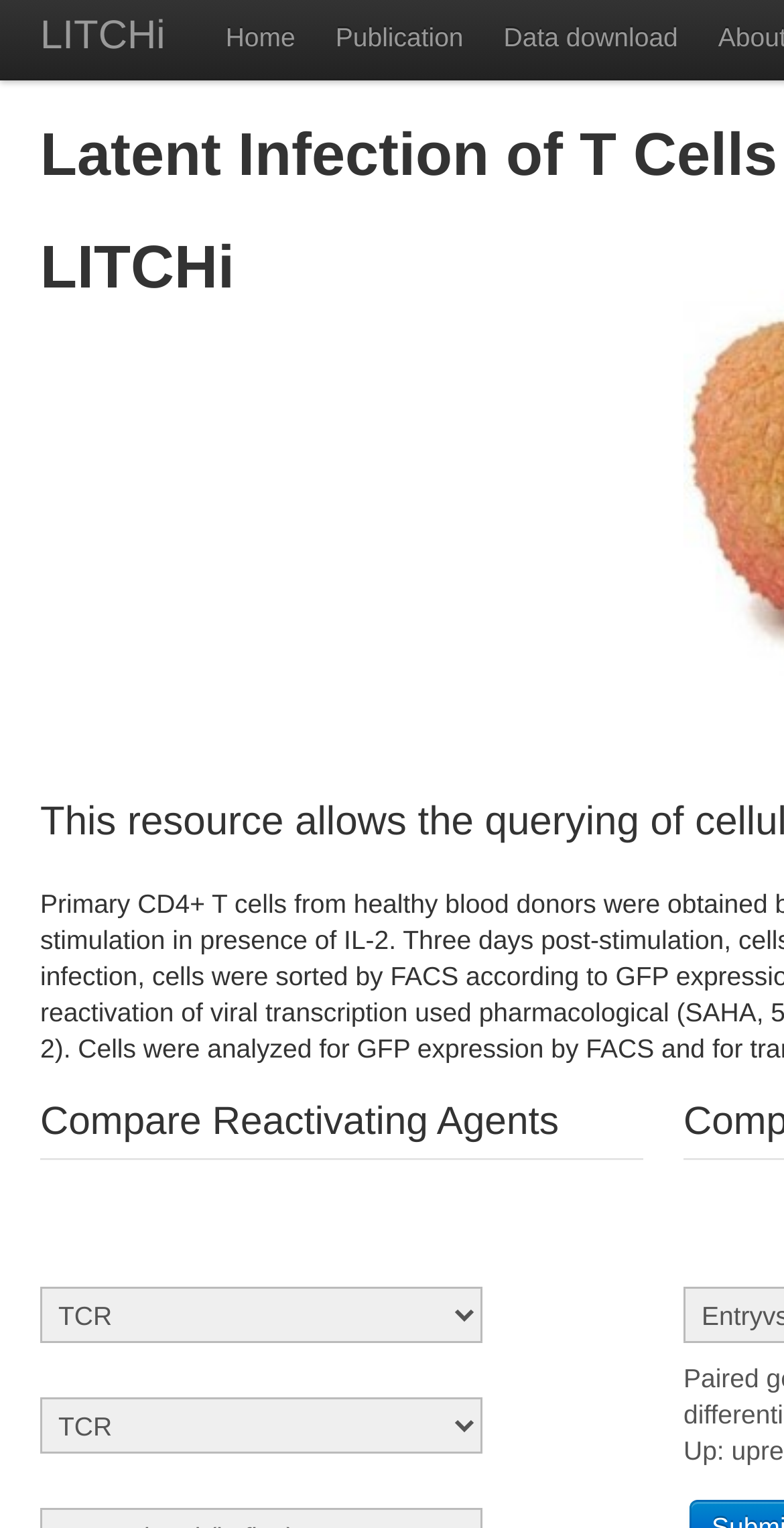Explain the webpage's design and content in an elaborate manner.

The webpage is focused on "Welcome" and has a prominent heading "LITCHi" located near the top center of the page. 

At the top left, there are four links: "LITCHi", "Home", "Publication", and "Data download", arranged horizontally in that order. 

Below the heading "LITCHi", there are two comboboxes, positioned side by side, near the bottom center of the page.